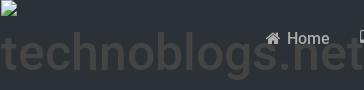Respond to the question below with a single word or phrase:
What is the name of the website?

technoblogs.net